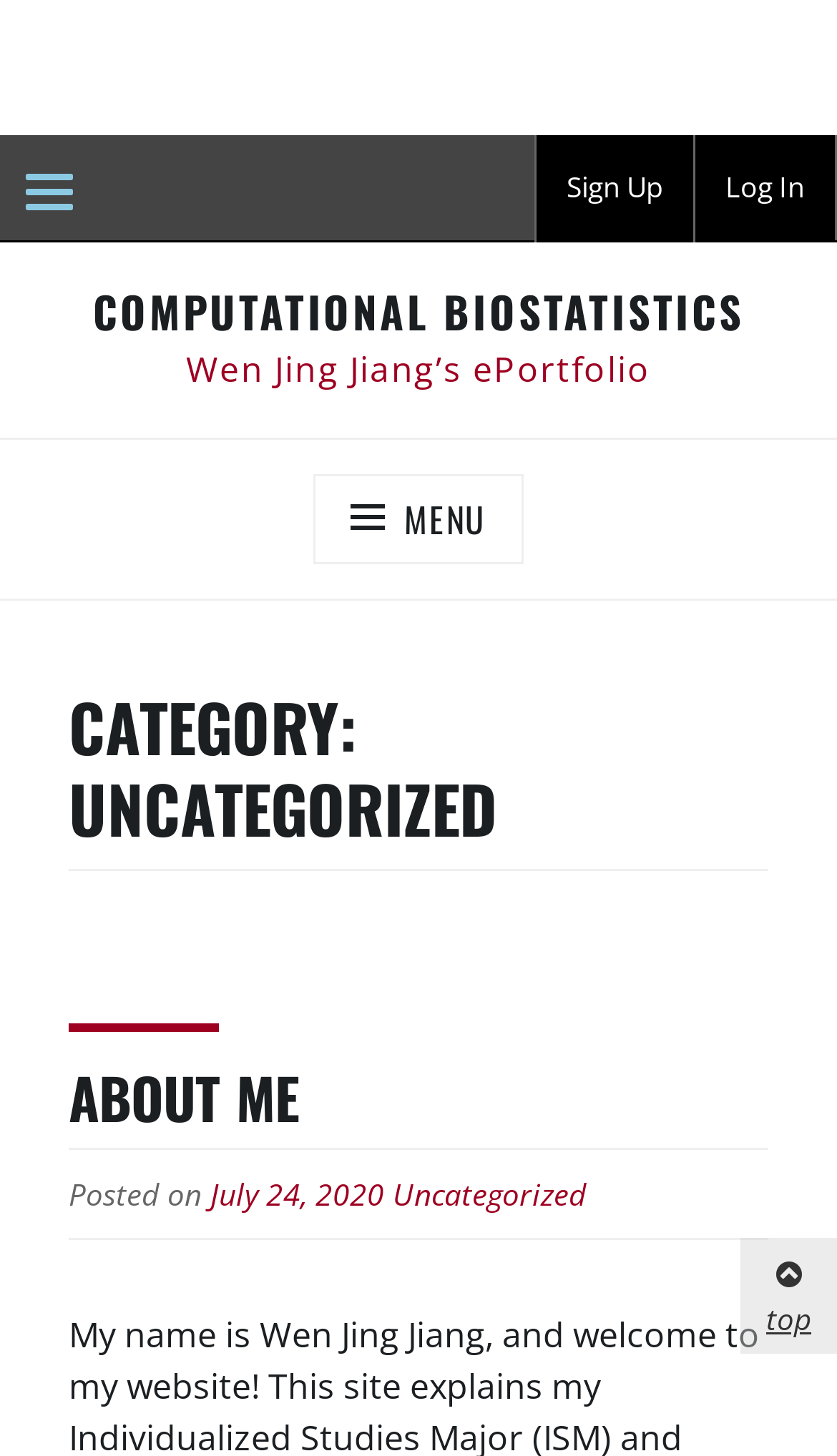Find the bounding box coordinates of the element I should click to carry out the following instruction: "View ABOUT ME".

[0.082, 0.724, 0.359, 0.785]